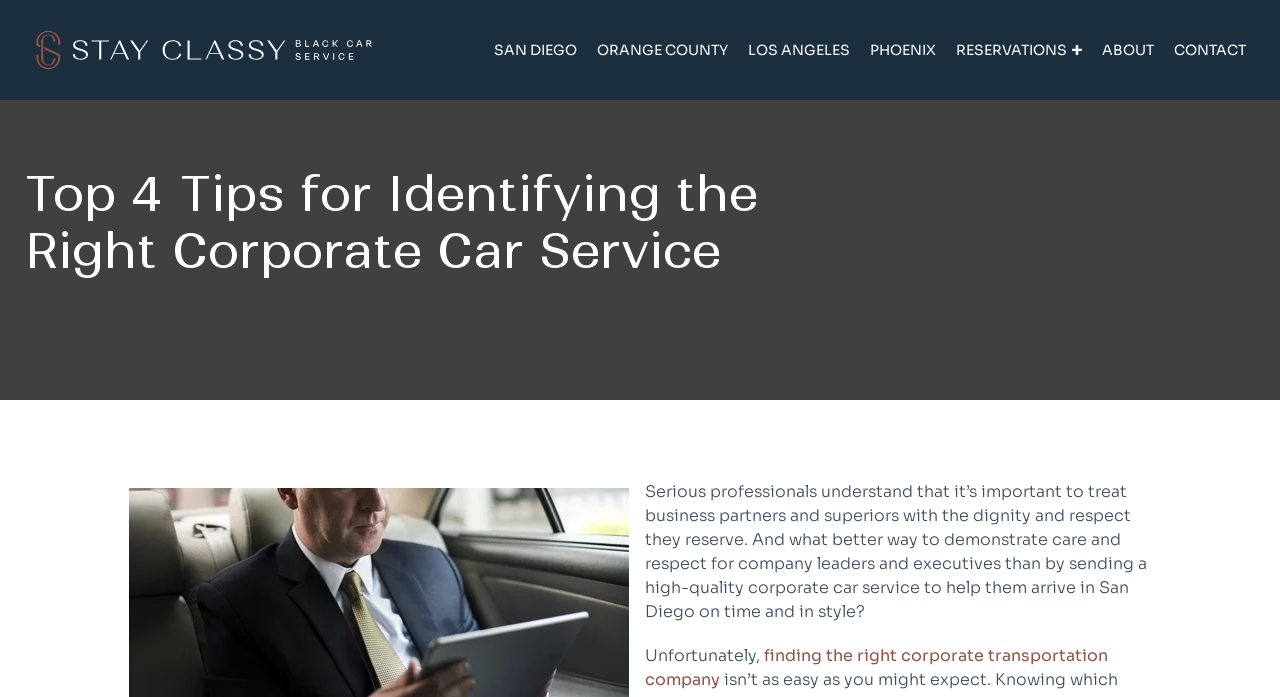Give a concise answer using only one word or phrase for this question:
What is the purpose of sending a high-quality corporate car service?

to demonstrate care and respect